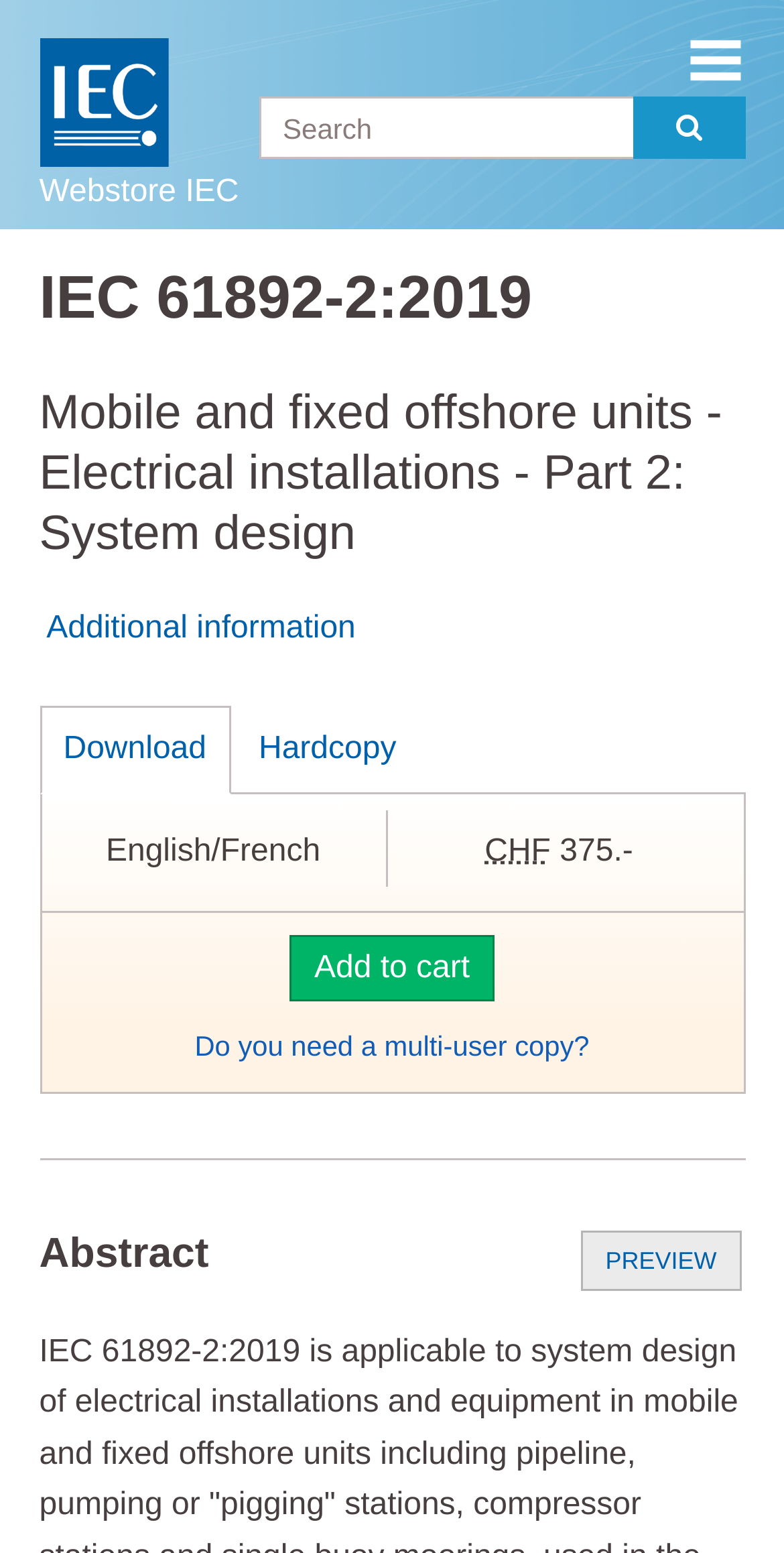Identify the bounding box coordinates for the element that needs to be clicked to fulfill this instruction: "Add to cart". Provide the coordinates in the format of four float numbers between 0 and 1: [left, top, right, bottom].

[0.37, 0.602, 0.63, 0.645]